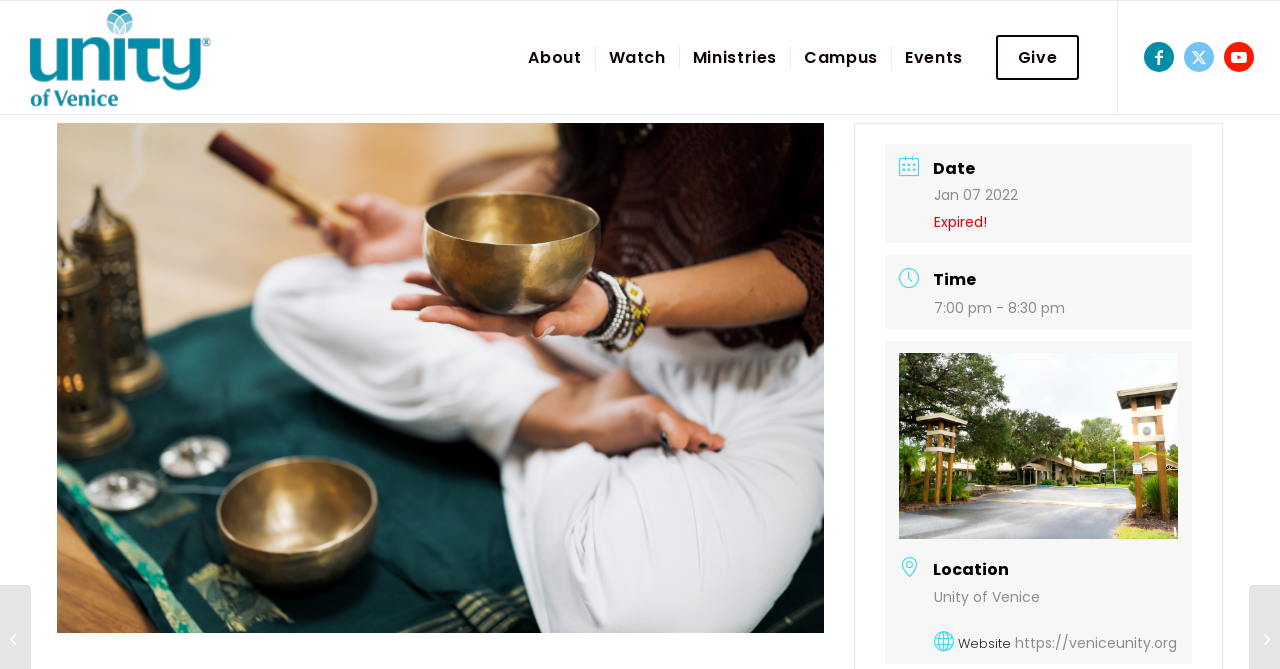Find the bounding box coordinates of the area that needs to be clicked in order to achieve the following instruction: "Follow Unity of Venice on Facebook". The coordinates should be specified as four float numbers between 0 and 1, i.e., [left, top, right, bottom].

[0.894, 0.062, 0.917, 0.107]